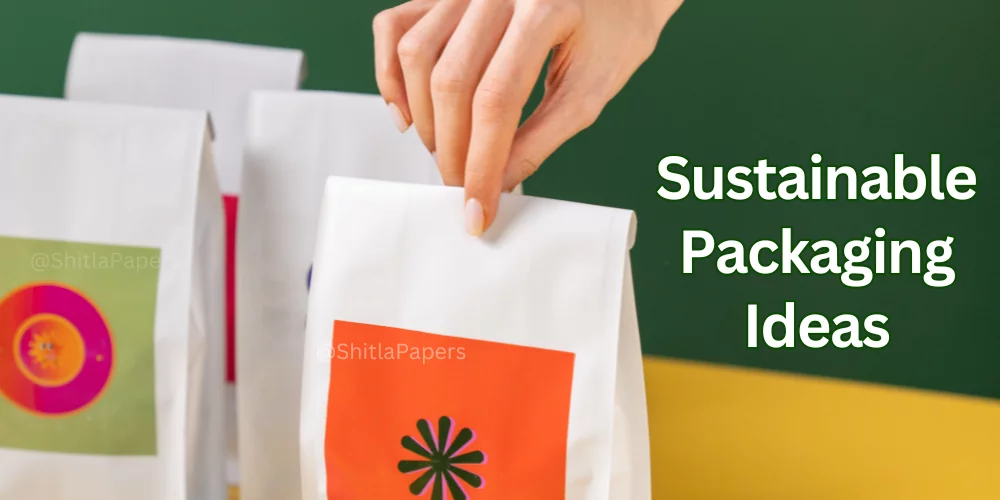What is the theme of the visual?
Please provide a comprehensive answer to the question based on the webpage screenshot.

The theme of the visual is environmental responsibility, which is reinforced by the text 'Sustainable Packaging Ideas' in a bold font, and the eco-friendly aesthetic of the packaging design, promoting a discussion on sustainable practices in product packaging.